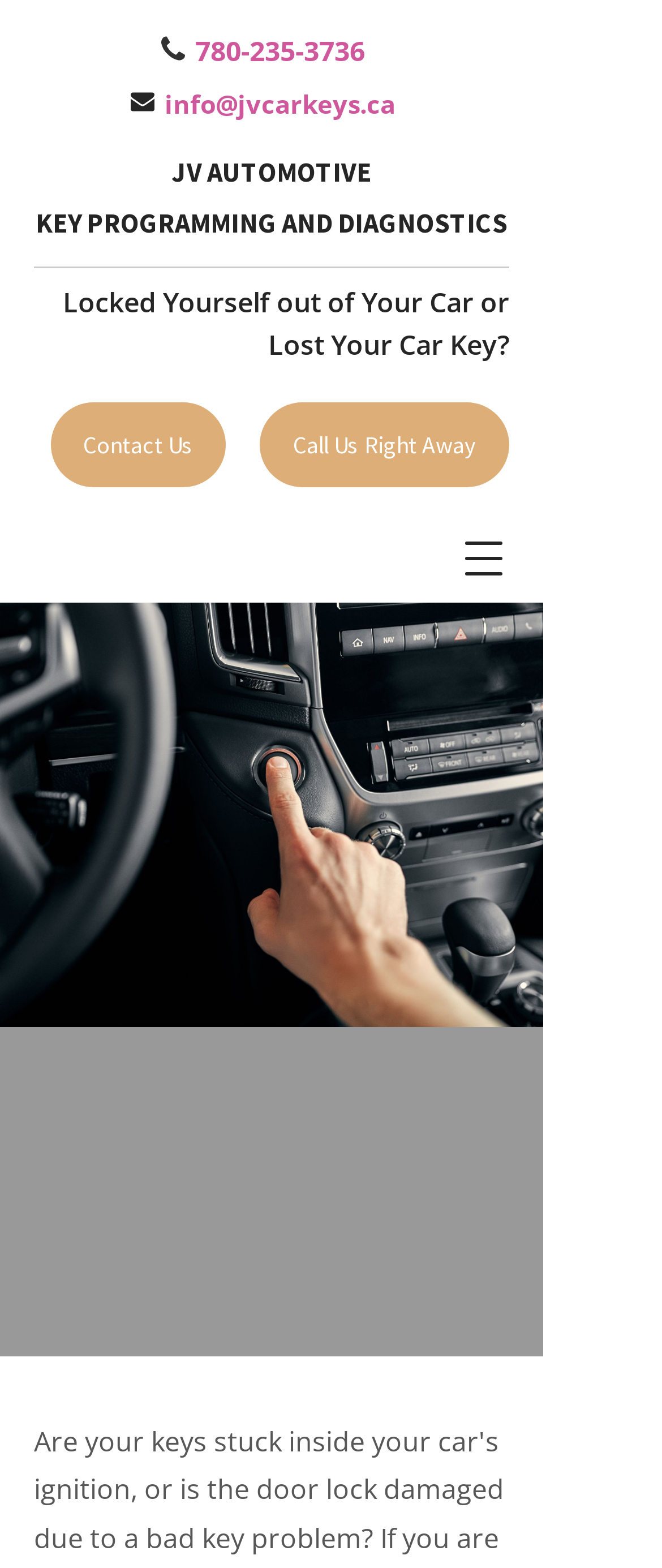What is the email address to contact JV Automotive?
Give a single word or phrase answer based on the content of the image.

info@jvcarkeys.ca